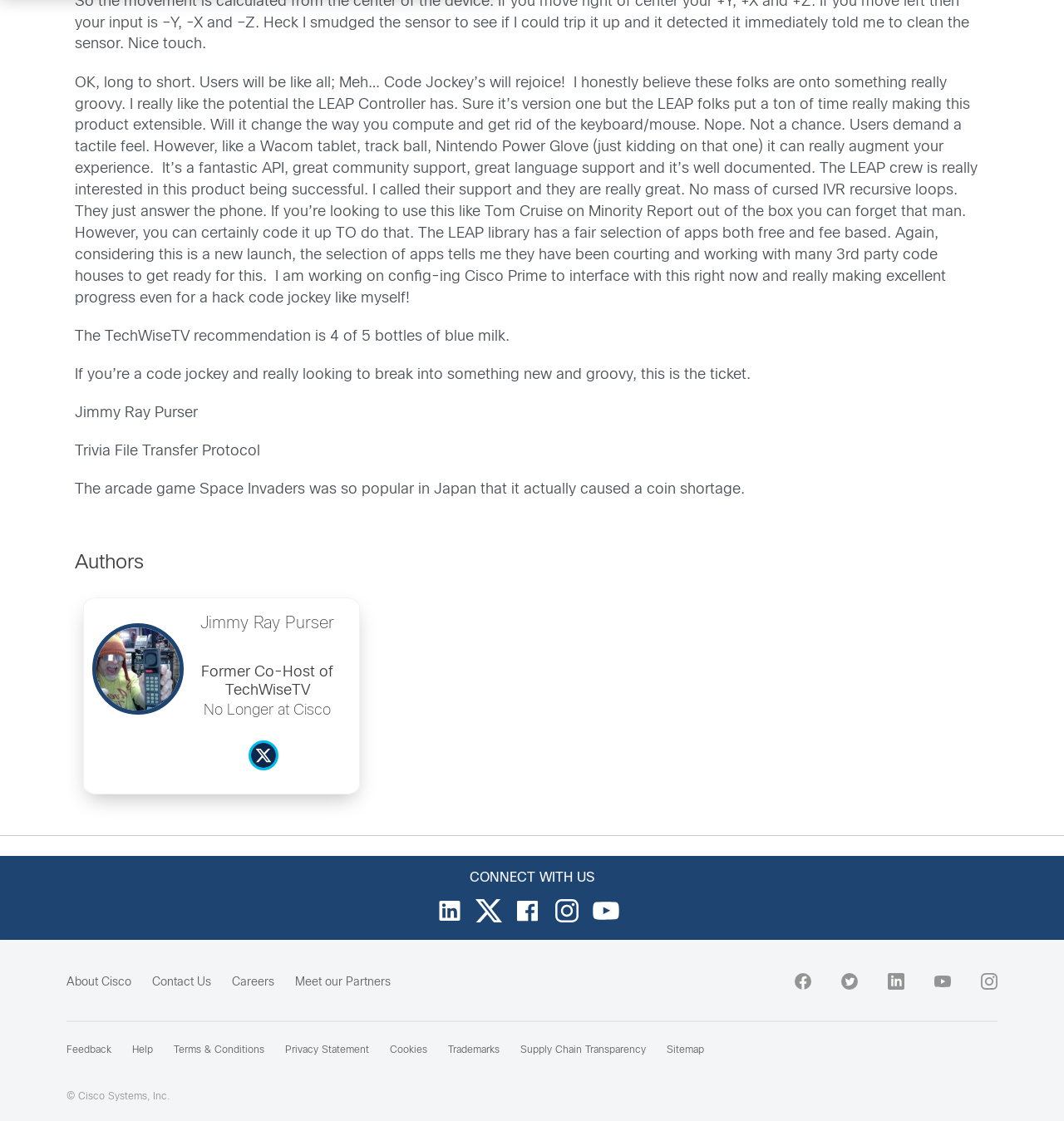Respond to the question with just a single word or phrase: 
How many social media links are present at the bottom of the page?

5